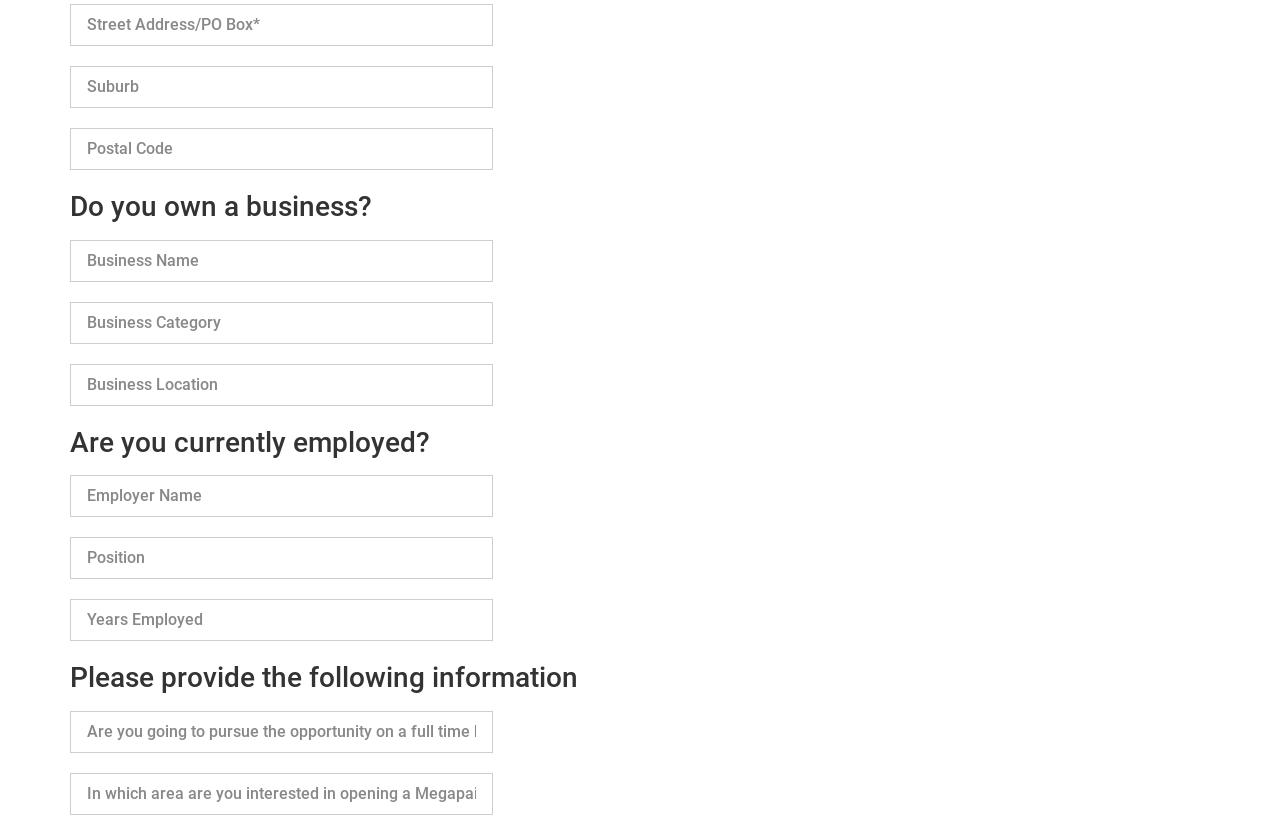Based on the image, give a detailed response to the question: What is the purpose of the webpage?

The purpose of the webpage is to collect personal and business information because it contains various fields related to personal and business details, such as address, business name, and employment information.